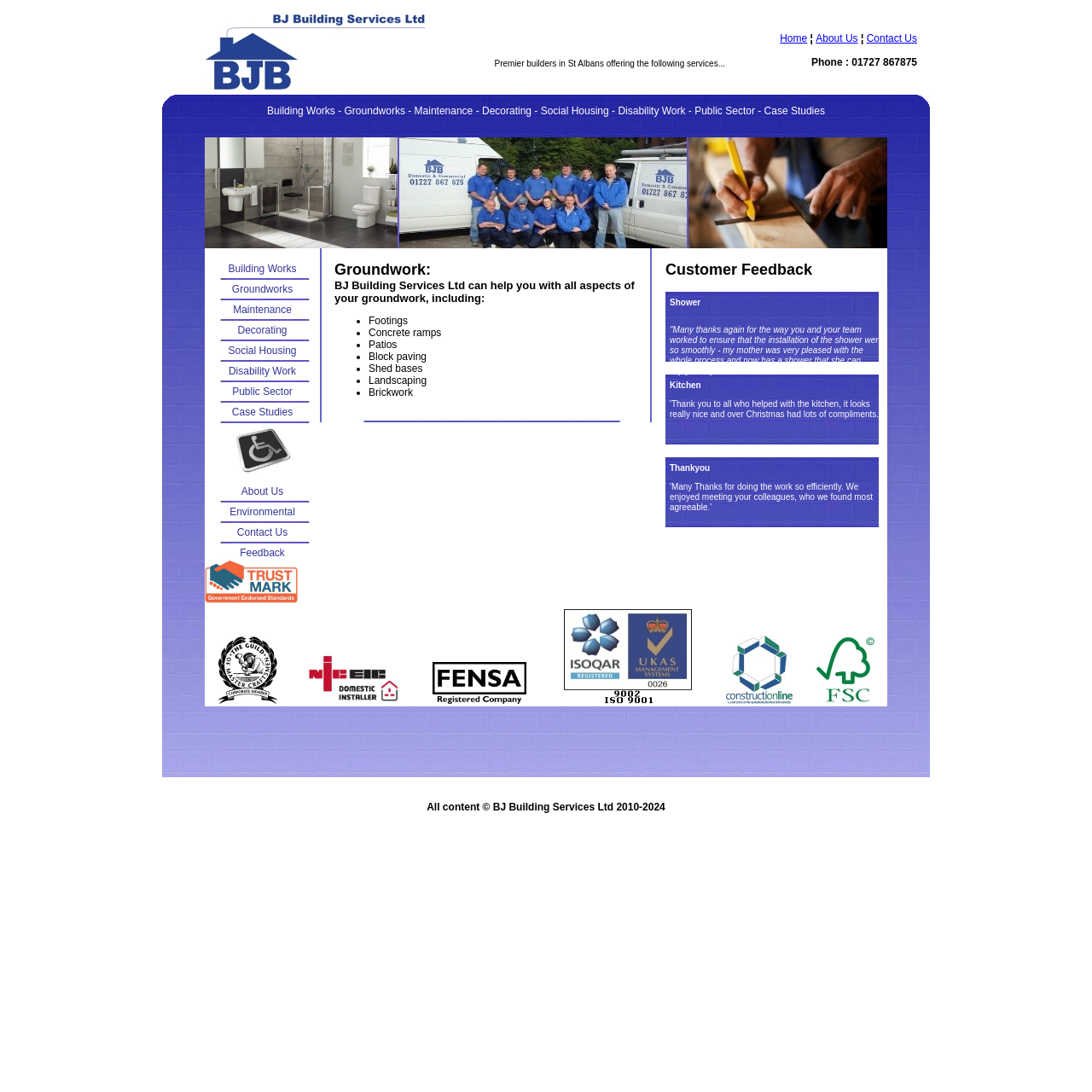What is the phone number of BJ Building Services Ltd?
Using the image as a reference, deliver a detailed and thorough answer to the question.

The phone number of BJ Building Services Ltd is displayed in the top navigation bar, next to the 'Contact Us' link, which is 01727 867875.